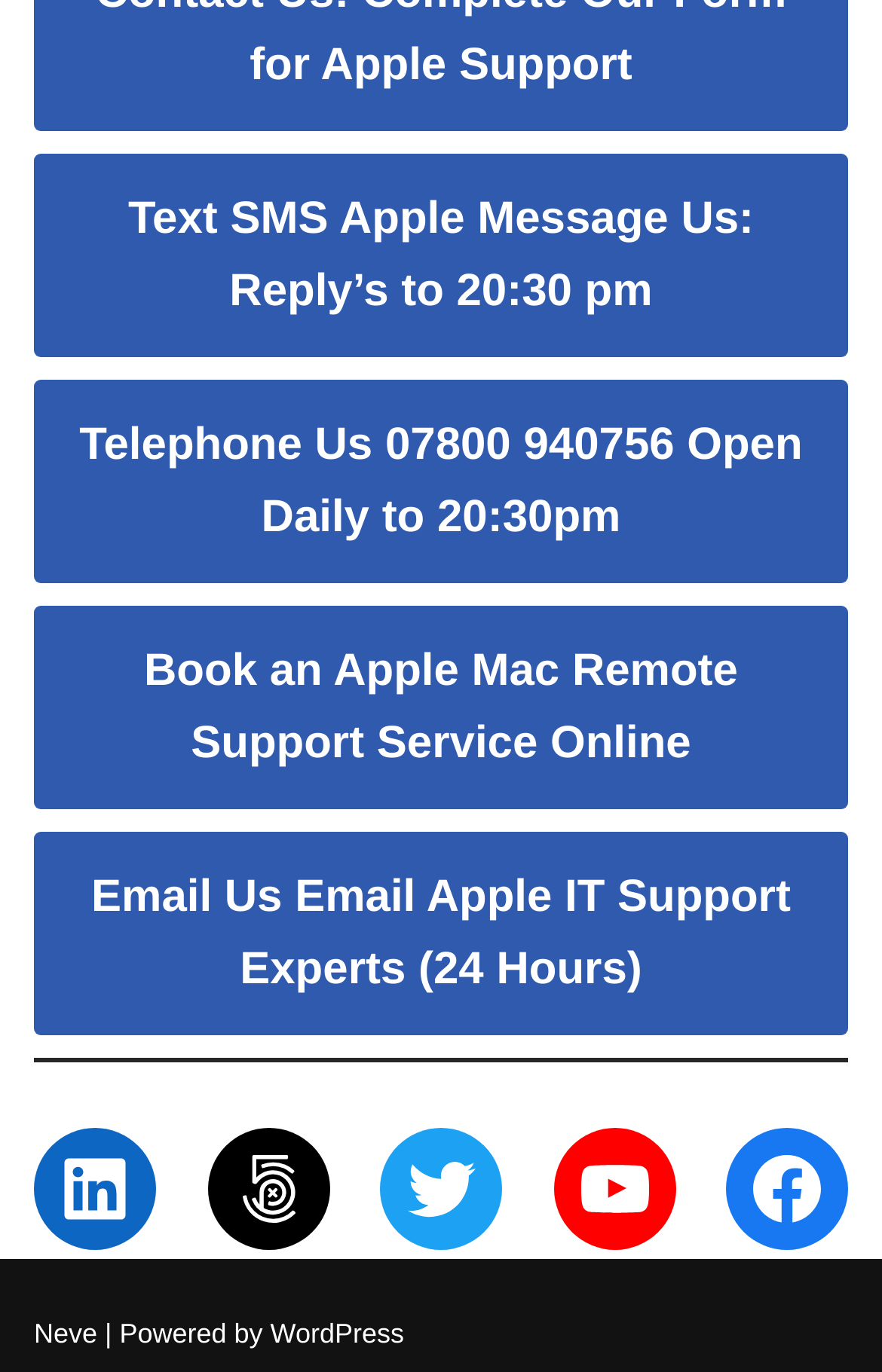Give a short answer to this question using one word or a phrase:
What is the time range for remote support service?

20:30 pm